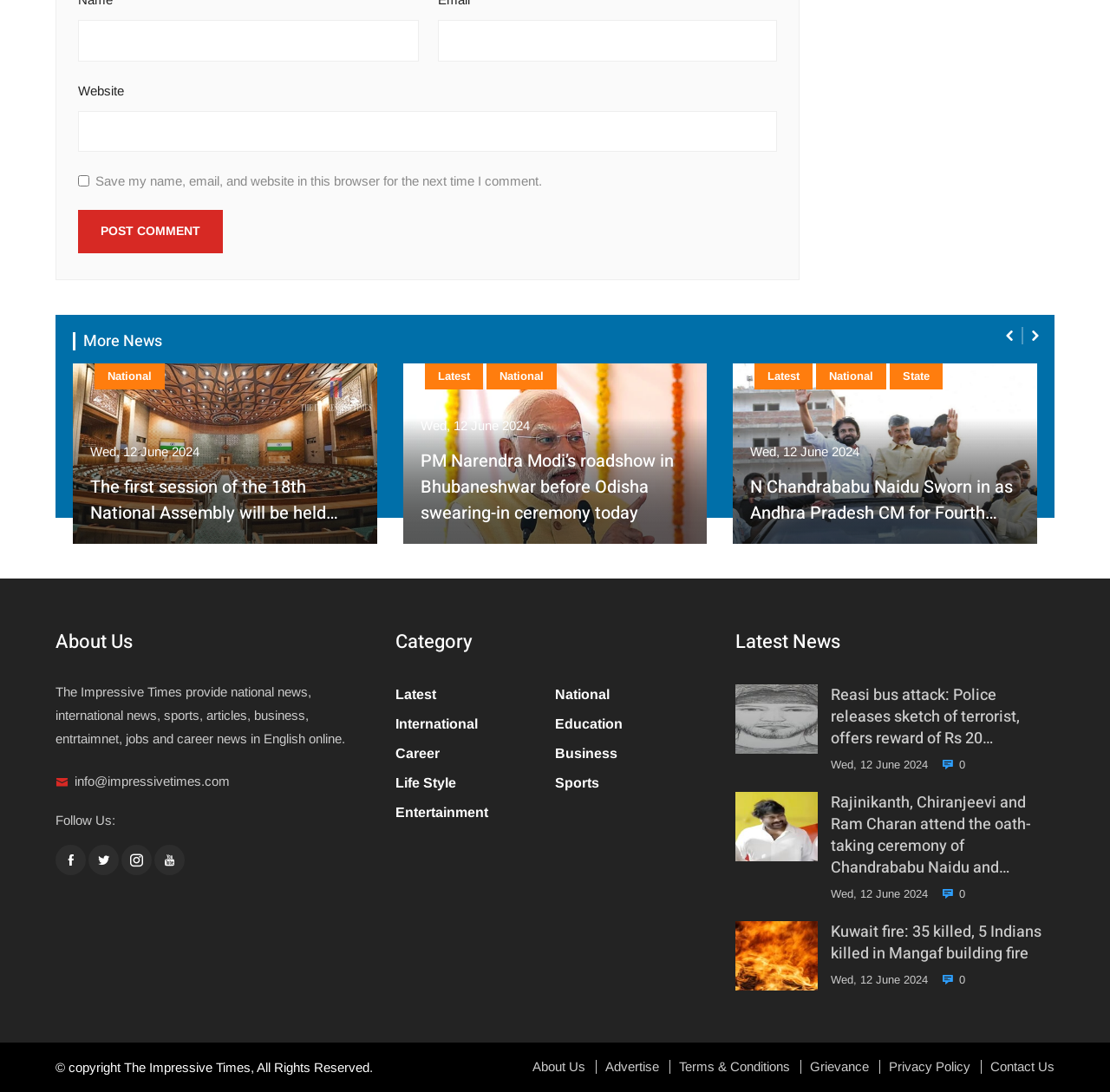Specify the bounding box coordinates of the region I need to click to perform the following instruction: "Read more about the first session of the 18th National Assembly". The coordinates must be four float numbers in the range of 0 to 1, i.e., [left, top, right, bottom].

[0.081, 0.435, 0.324, 0.482]